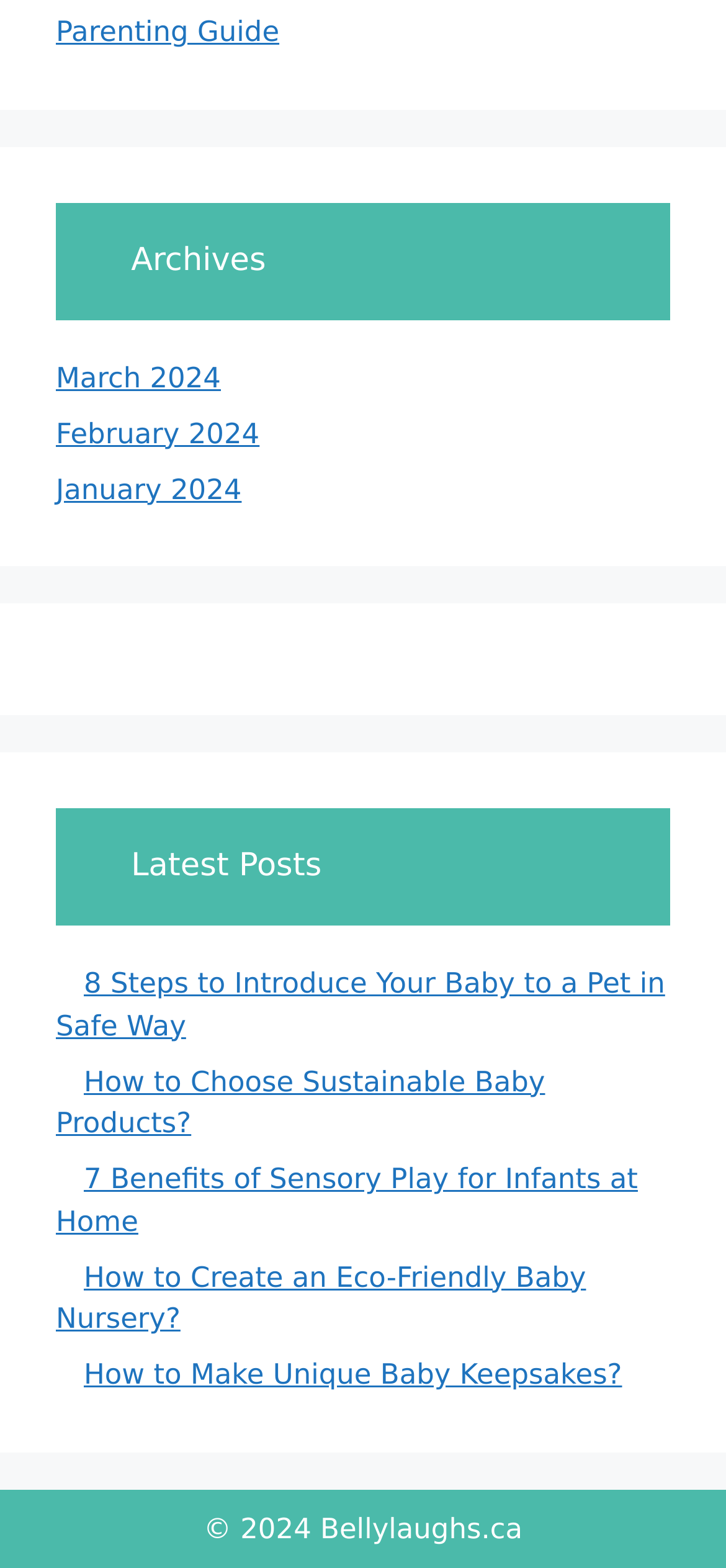Please mark the clickable region by giving the bounding box coordinates needed to complete this instruction: "Check out the latest post about introducing baby to a pet".

[0.077, 0.869, 0.916, 0.918]